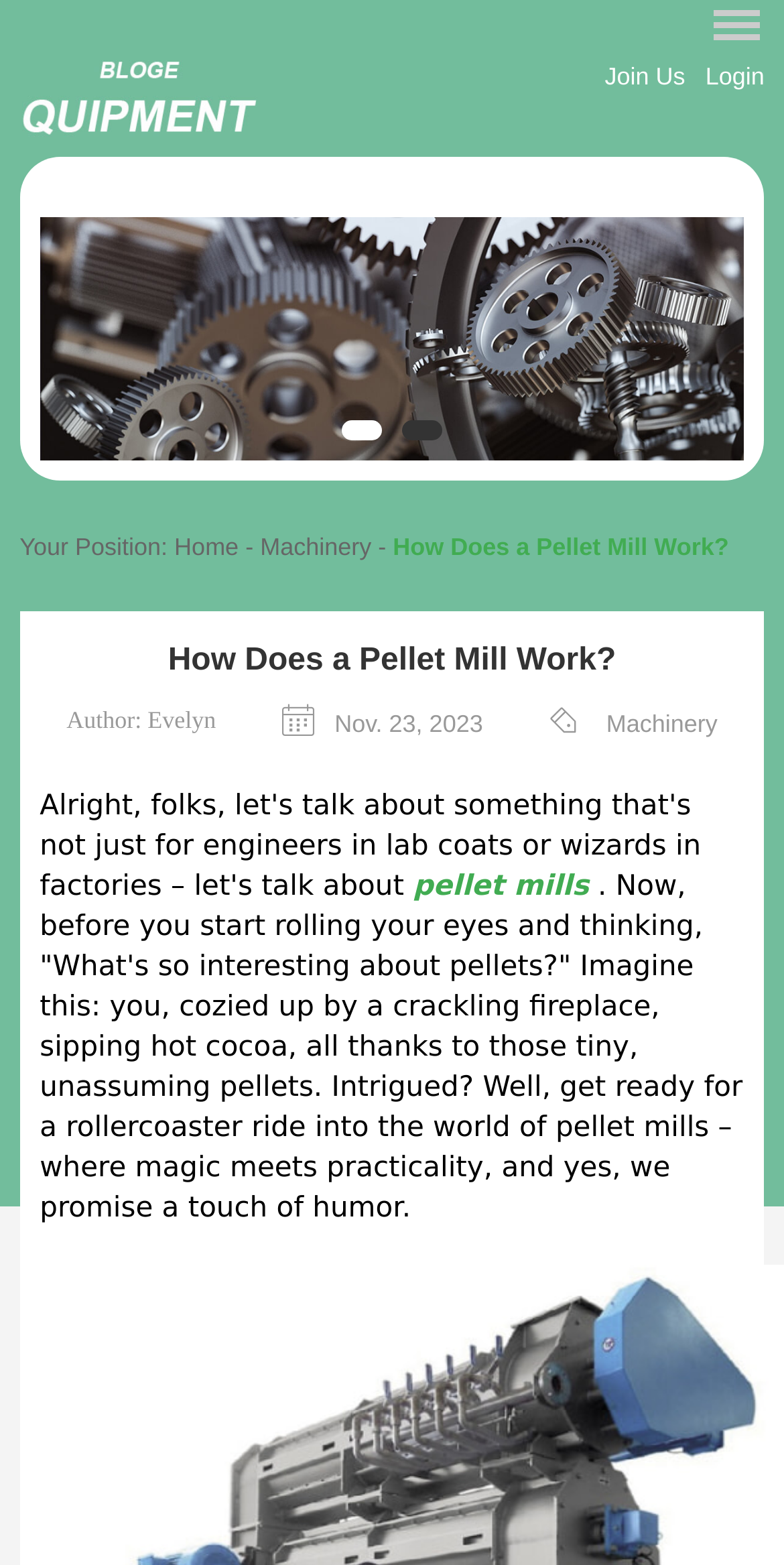What is the author's name?
Carefully analyze the image and provide a detailed answer to the question.

I found the author's name by looking at the link element that says 'Author: Evelyn' which is located below the main heading.